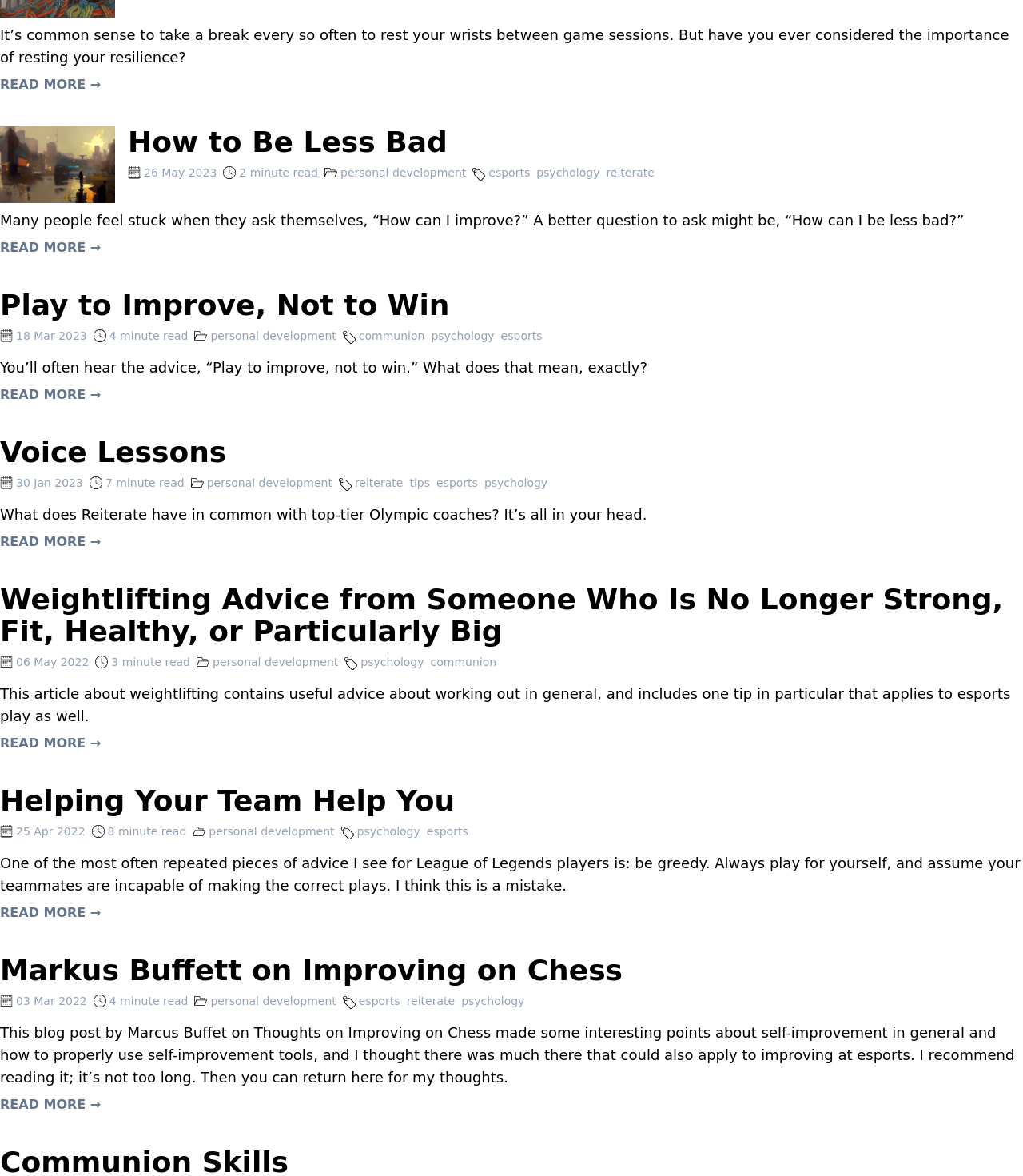Determine the bounding box coordinates (top-left x, top-left y, bottom-right x, bottom-right y) of the UI element described in the following text: esports

[0.427, 0.405, 0.467, 0.416]